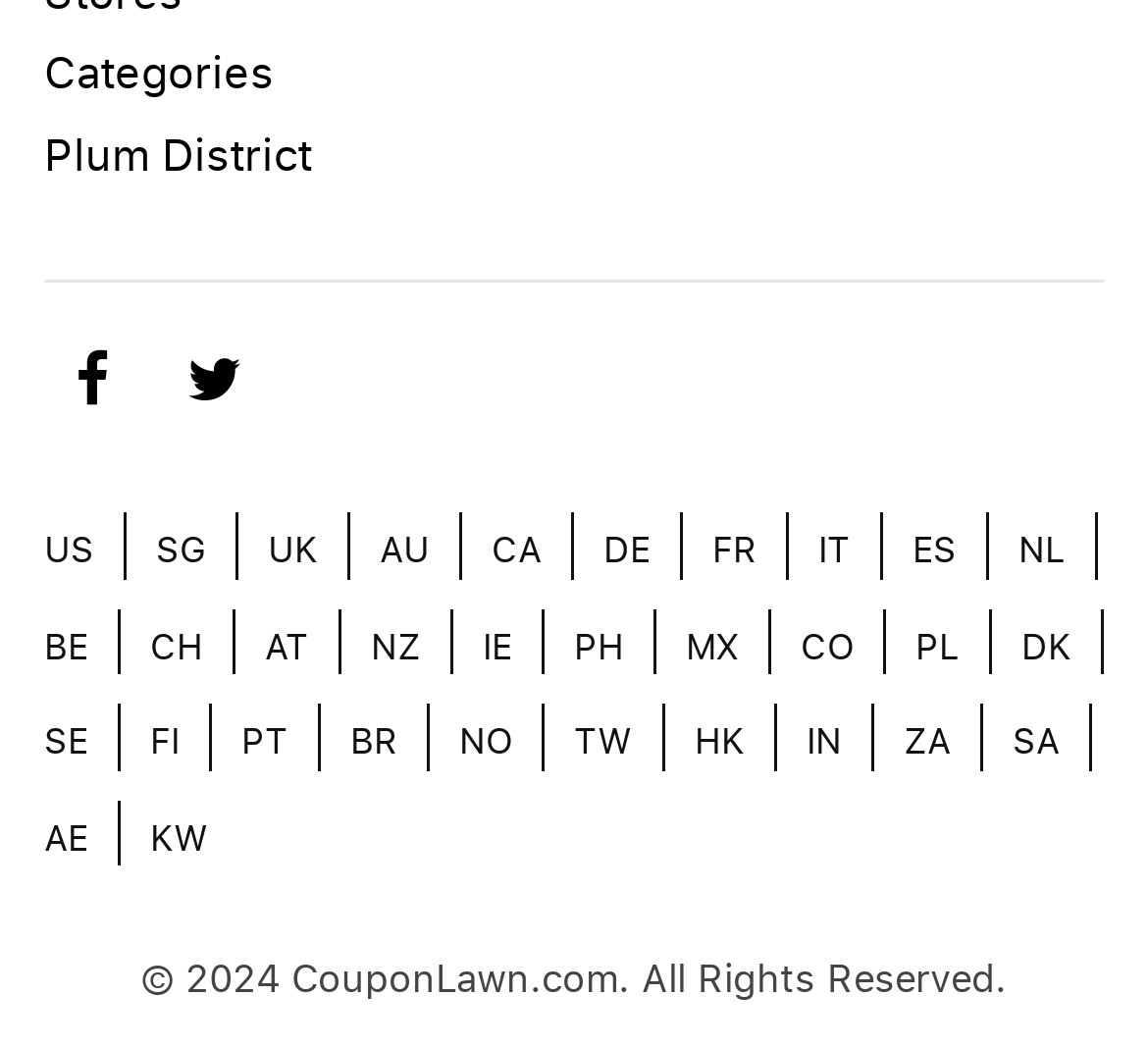How many links are above the separator?
Give a single word or phrase answer based on the content of the image.

4